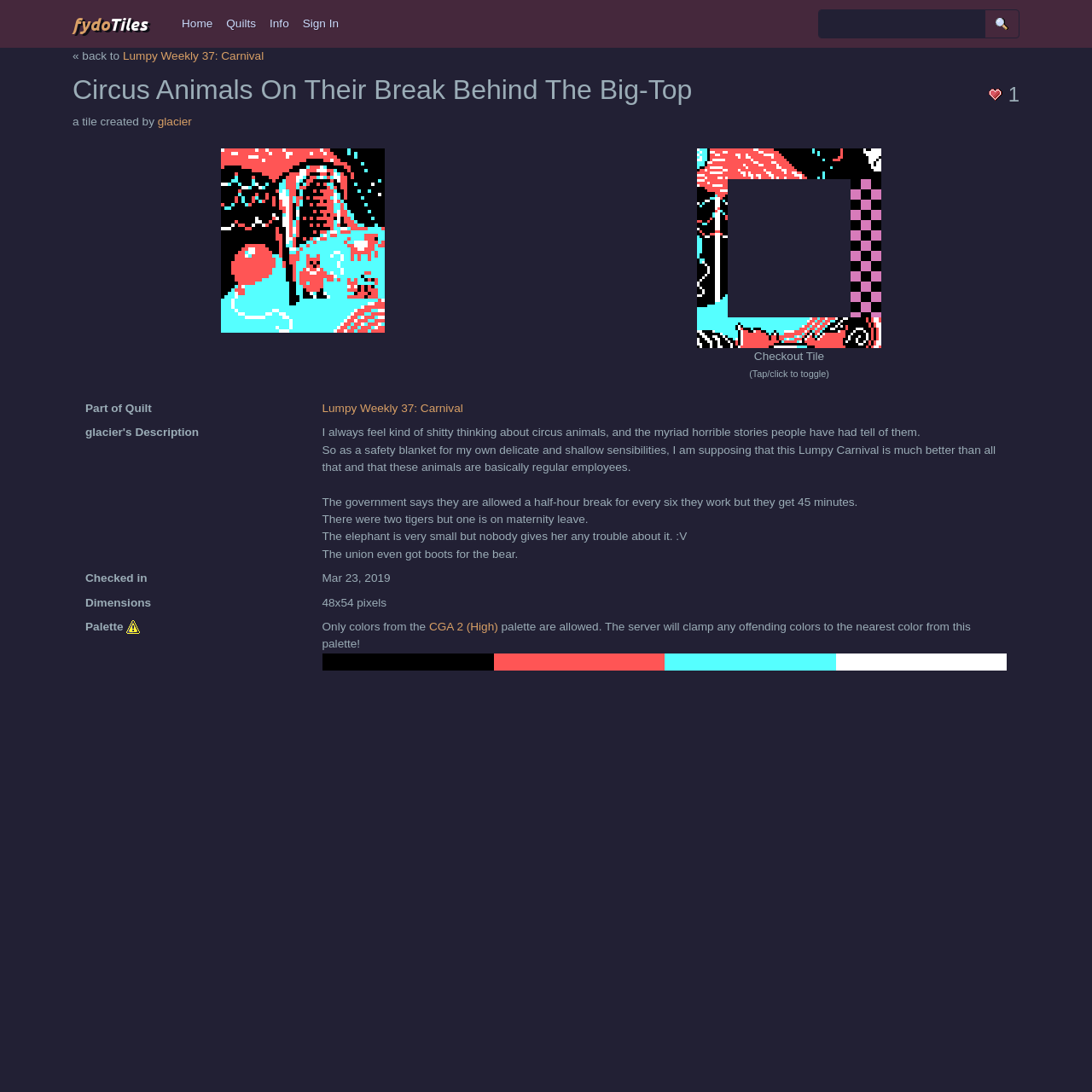From the element description: "Lumpy Weekly 37: Carnival", extract the bounding box coordinates of the UI element. The coordinates should be expressed as four float numbers between 0 and 1, in the order [left, top, right, bottom].

[0.295, 0.368, 0.424, 0.379]